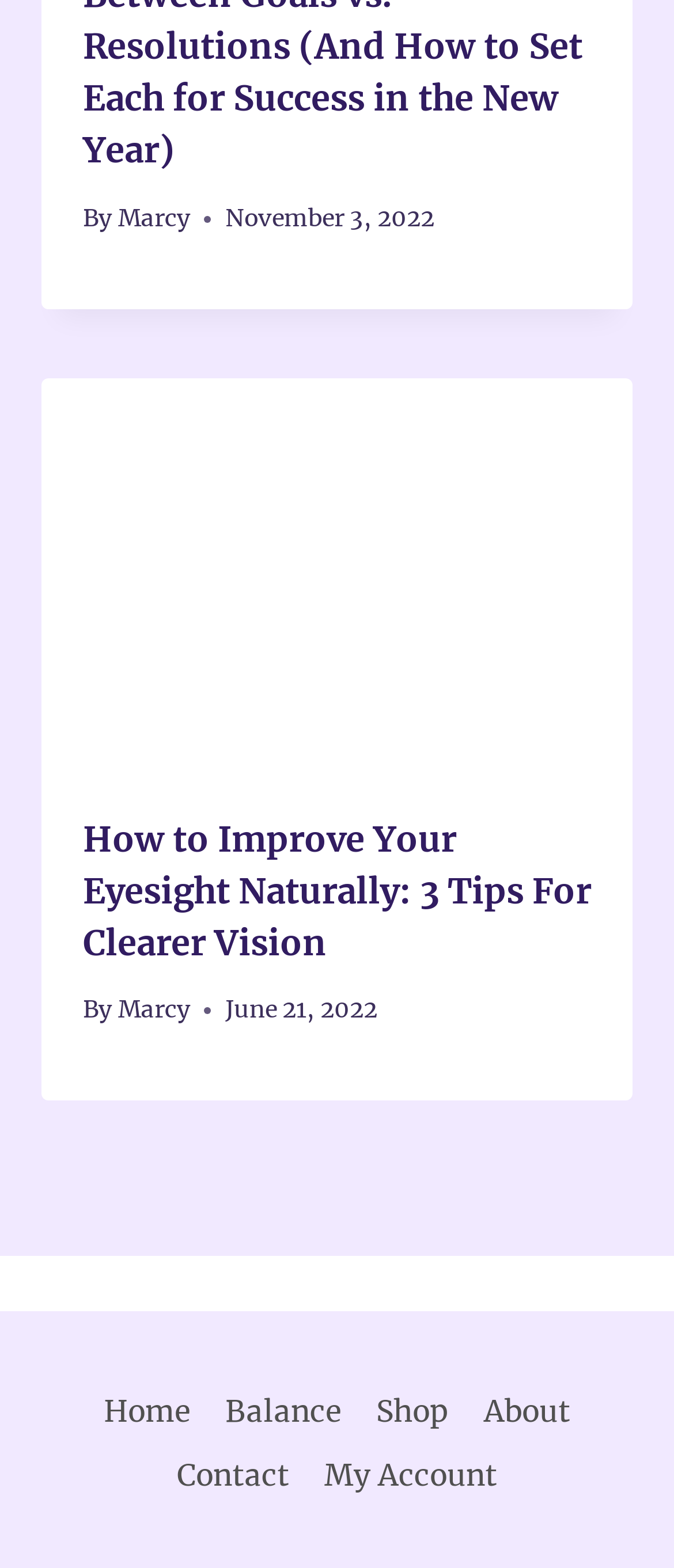Identify the bounding box coordinates of the clickable region required to complete the instruction: "click the article about improving eyesight". The coordinates should be given as four float numbers within the range of 0 and 1, i.e., [left, top, right, bottom].

[0.062, 0.241, 0.938, 0.492]